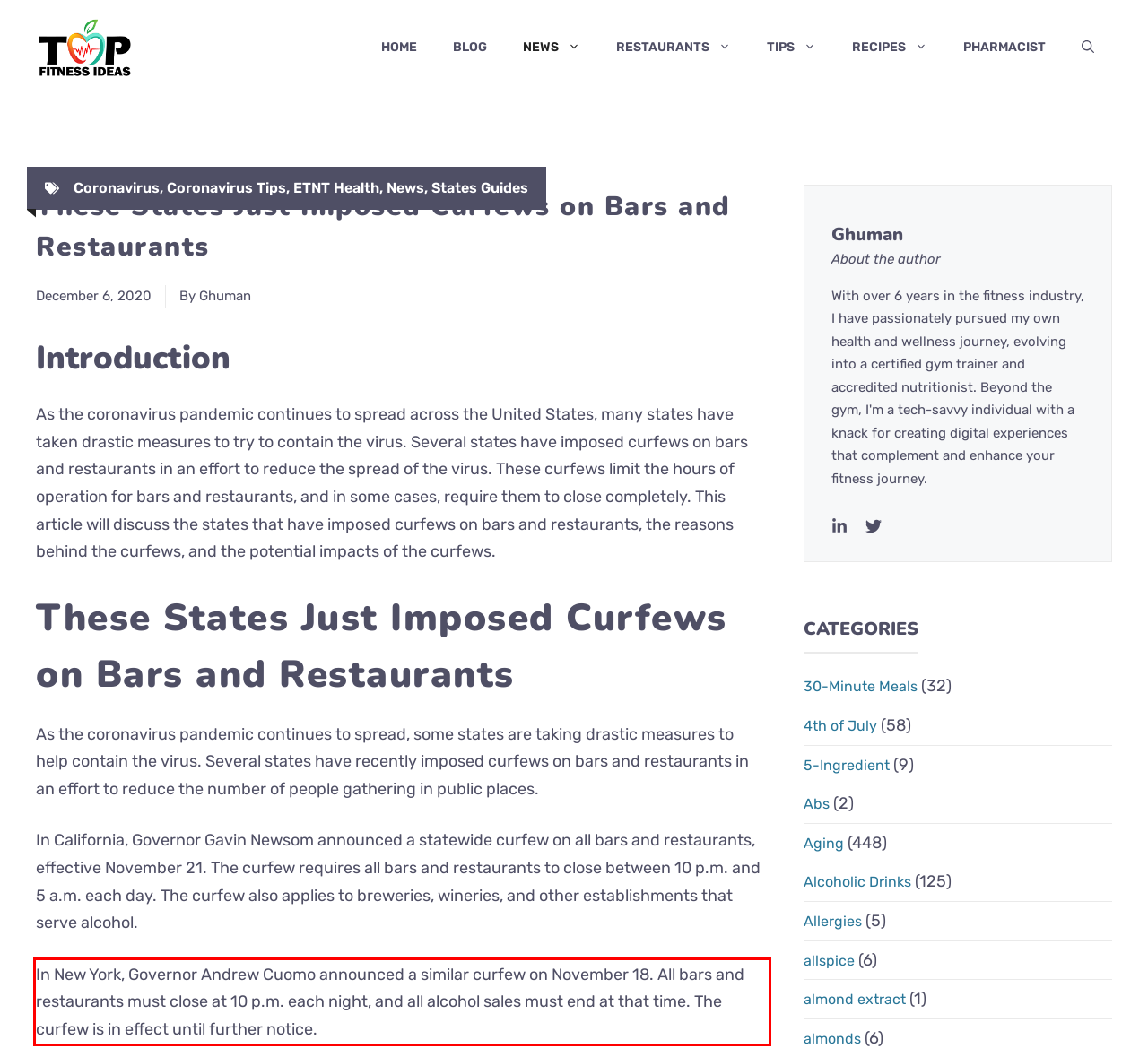You are presented with a screenshot containing a red rectangle. Extract the text found inside this red bounding box.

In New York, Governor Andrew Cuomo announced a similar curfew on November 18. All bars and restaurants must close at 10 p.m. each night, and all alcohol sales must end at that time. The curfew is in effect until further notice.